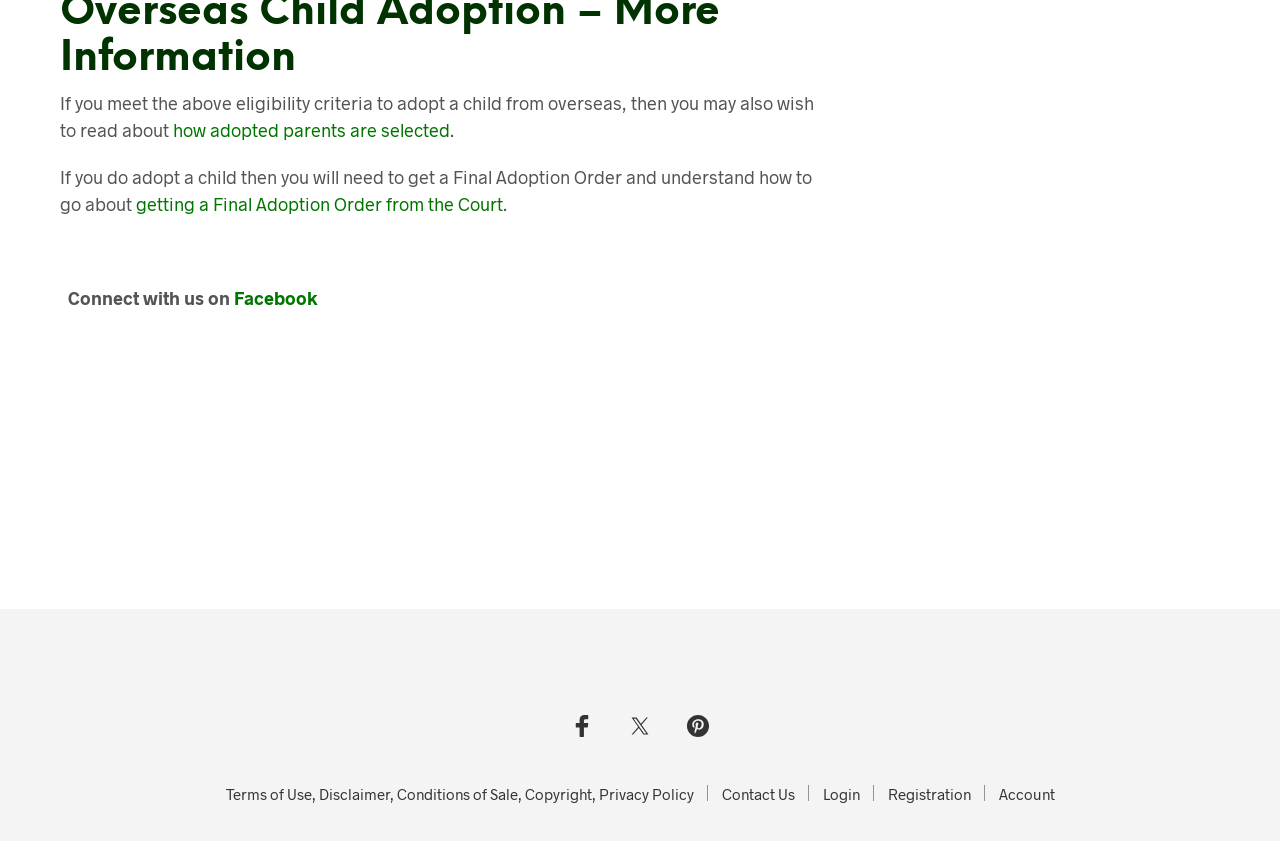Mark the bounding box of the element that matches the following description: "Contact Us".

[0.564, 0.933, 0.621, 0.955]